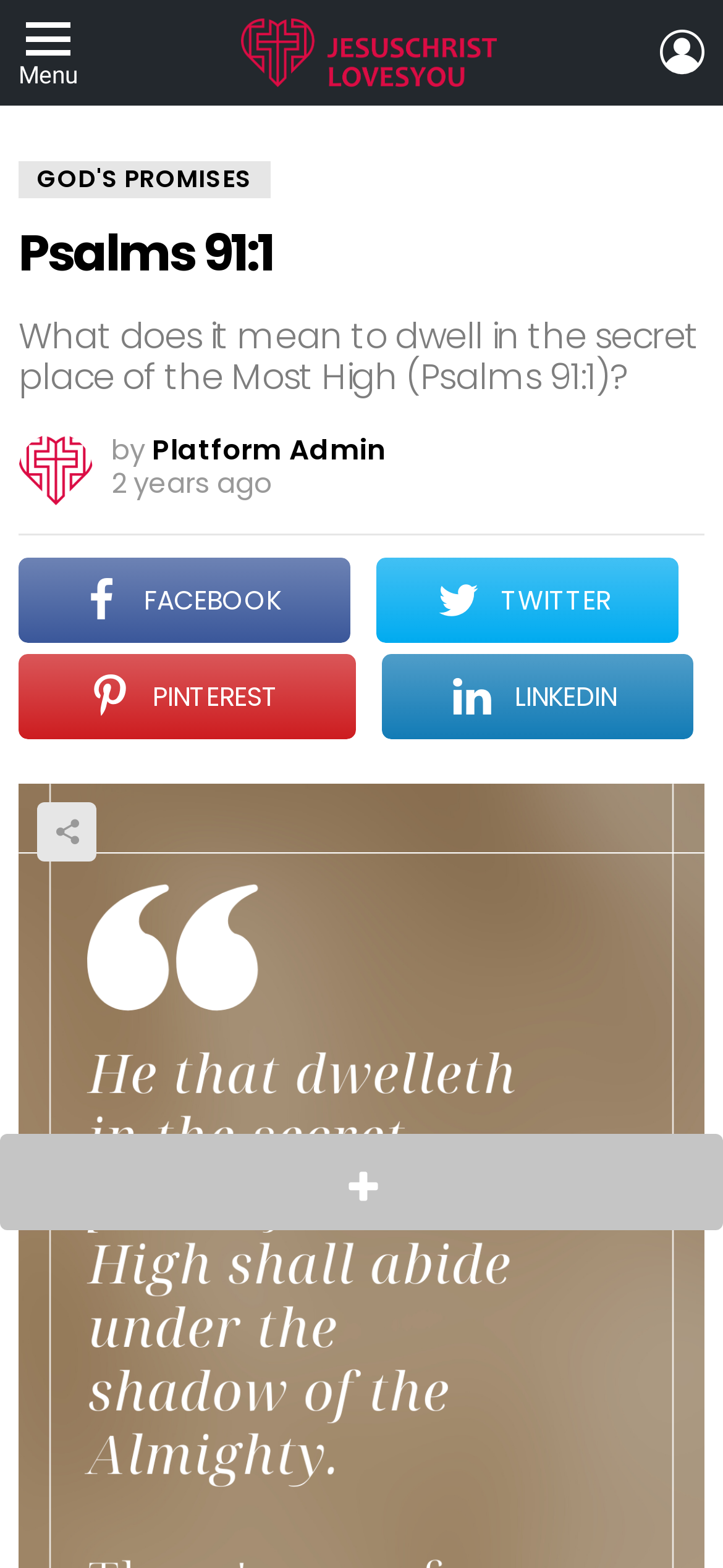Identify the bounding box coordinates of the clickable region necessary to fulfill the following instruction: "Read the Weekly Newsletter". The bounding box coordinates should be four float numbers between 0 and 1, i.e., [left, top, right, bottom].

None